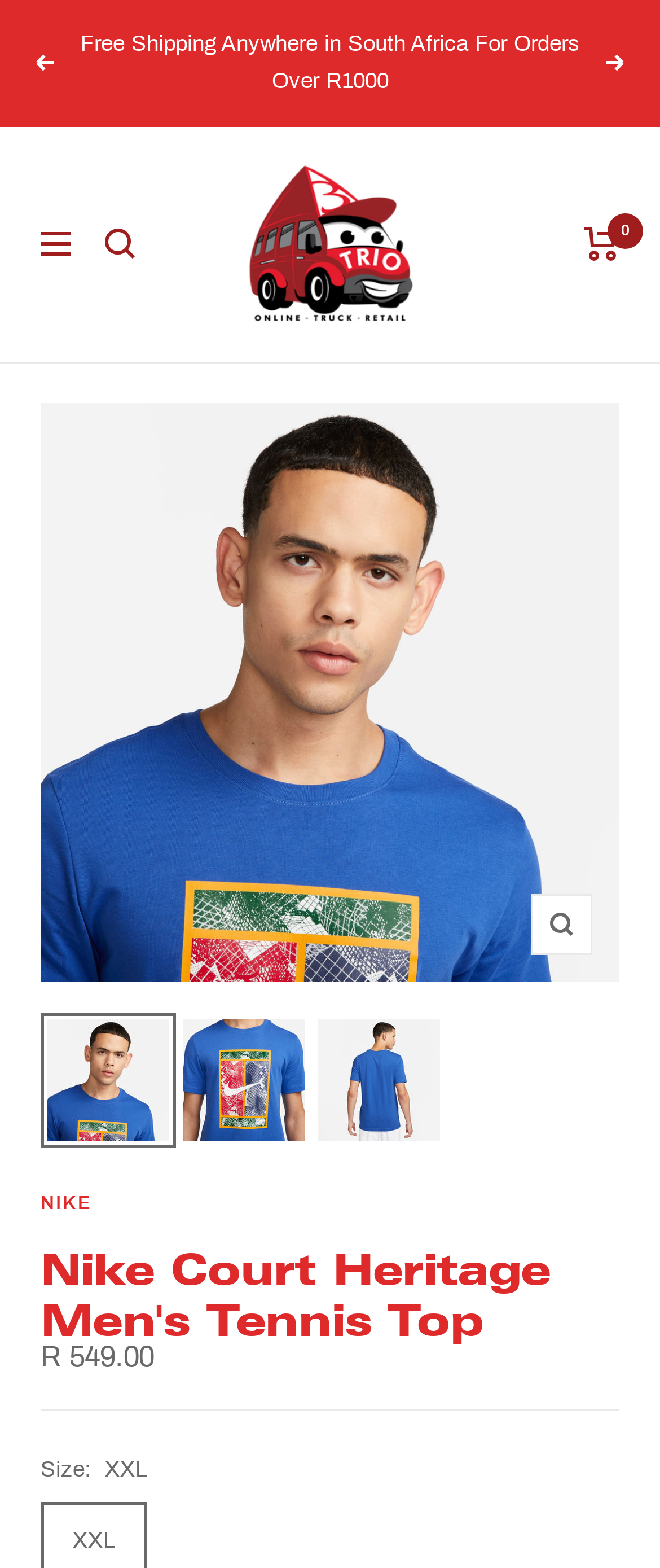Generate a comprehensive description of the contents of the webpage.

This webpage is about the Nike Court Heritage Men's Tennis Top. At the top left corner, there is a navigation button and a search link. Next to them, there is a link to Trio Truck and a cart link at the top right corner. 

Below the navigation and search links, there is a promotional message "Trio Truck Gift Cards Available" with a "Learn more" button. 

The main content of the webpage is an image of the Nike Court Heritage Men's Tennis Top, which takes up most of the page. Above the image, there are previous and next buttons, each with an arrow icon. 

Below the image, there are several buttons to zoom in and out of the product image. There are also three buttons to select different product variations.

At the bottom of the page, there is a heading with the Nike logo and a link to the Nike homepage. Below the logo, the product name "Nike Court Heritage Men's Tennis Top" is displayed. 

The product details are listed below, including the sale price "R 549.00" and the selected size "XXL". There is also a radio button to select the size.